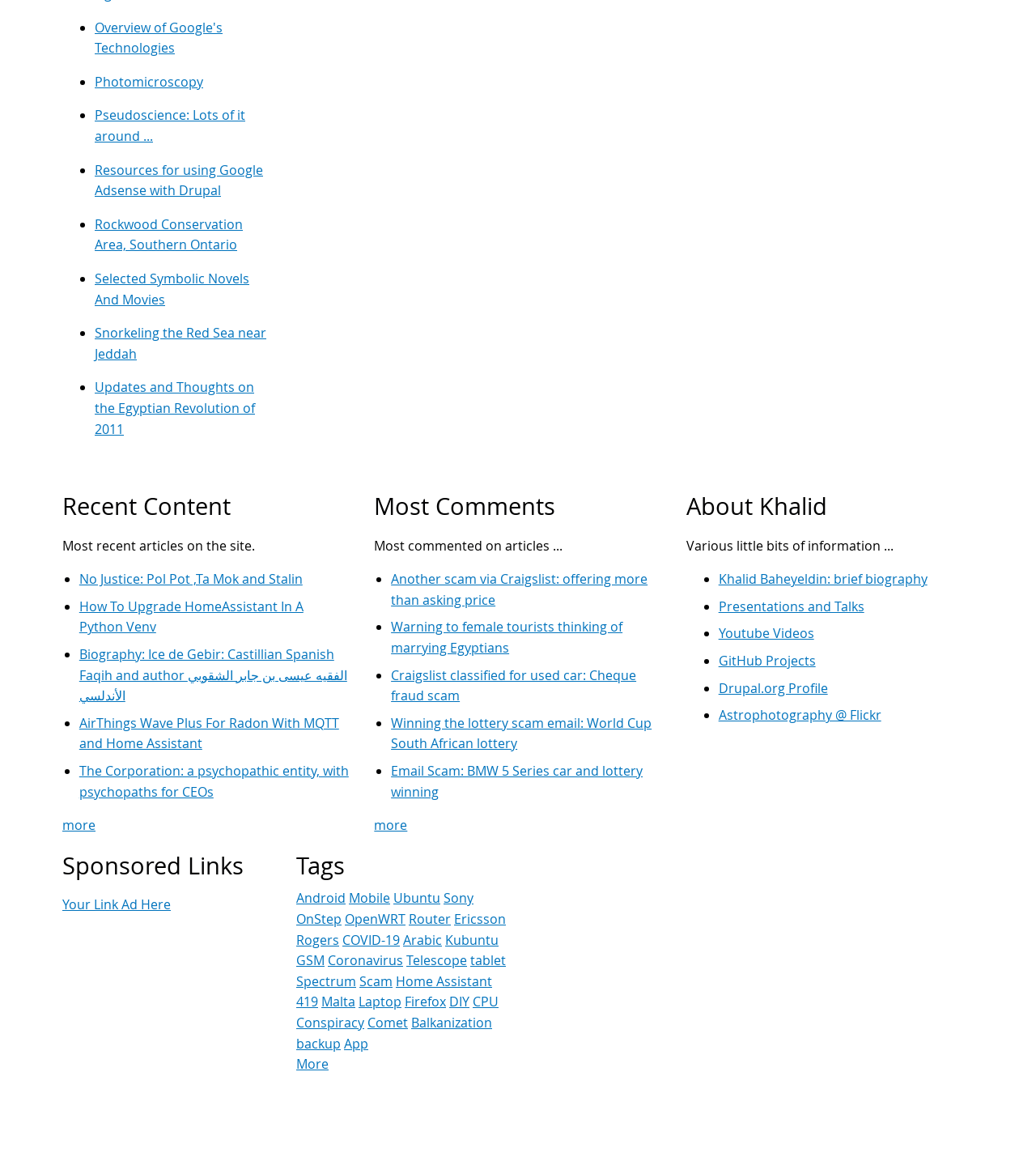How many sections are there on this webpage?
Provide a well-explained and detailed answer to the question.

I counted the number of headings on the webpage, which are 'Recent Content', 'Most Comments', 'About Khalid', 'Sponsored Links', and 'Tags'. Therefore, there are 5 sections on this webpage.